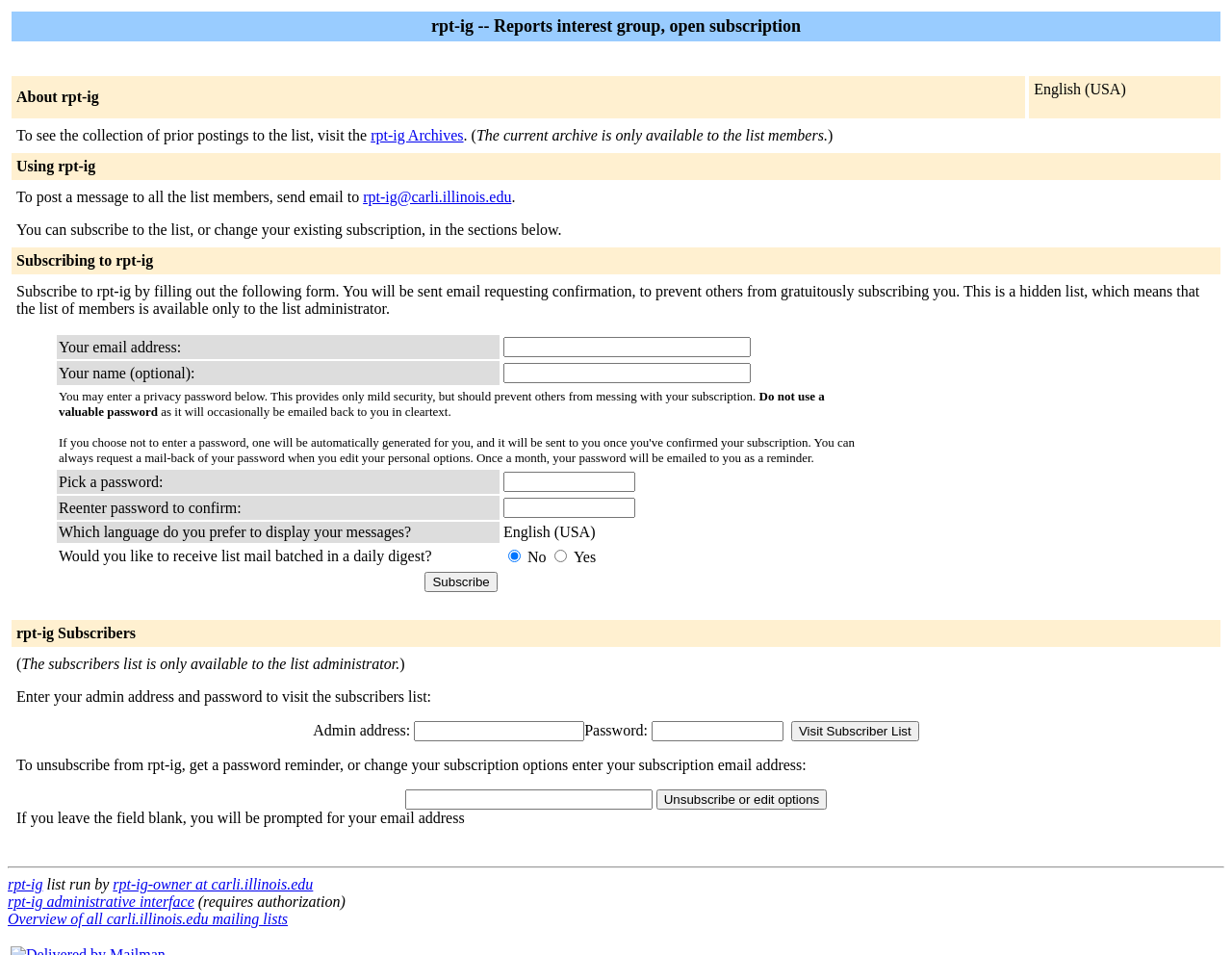Show me the bounding box coordinates of the clickable region to achieve the task as per the instruction: "Unsubscribe or edit options".

[0.533, 0.827, 0.671, 0.848]